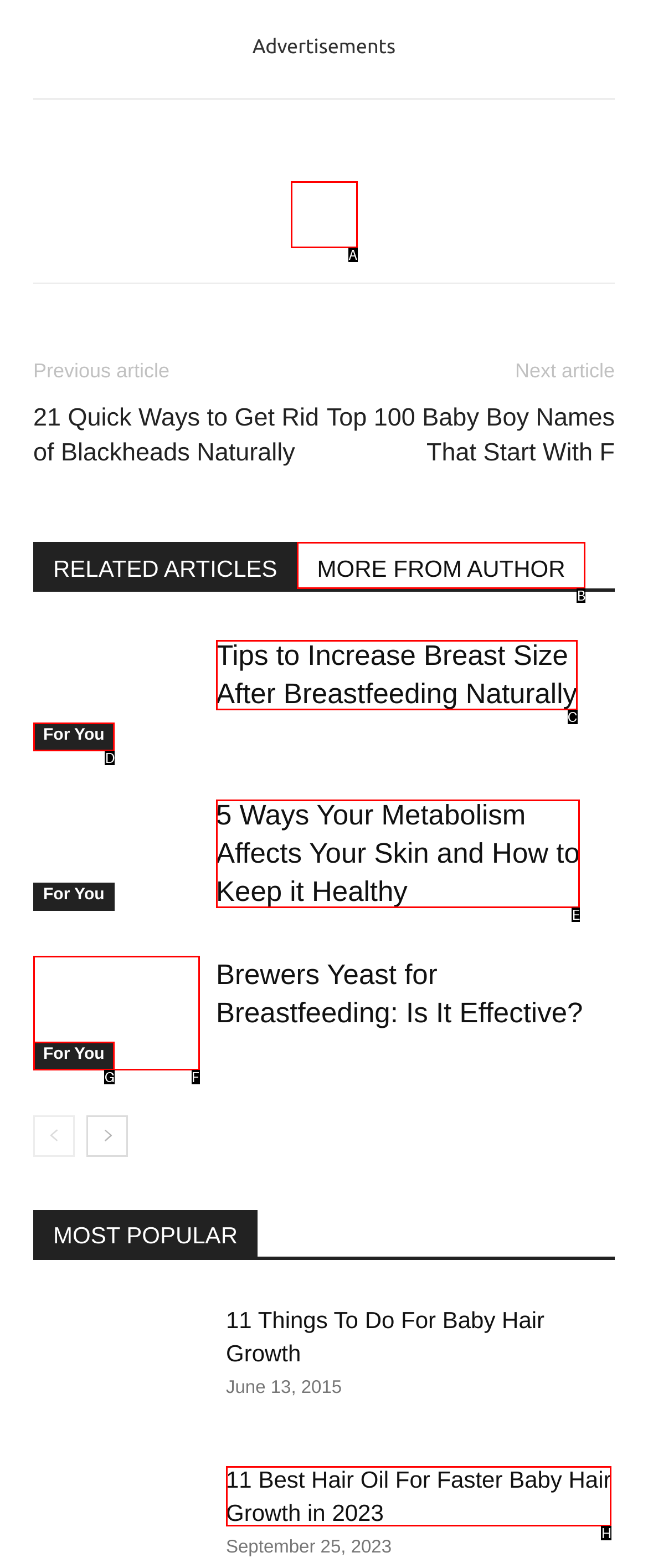Match the description to the correct option: Menú
Provide the letter of the matching option directly.

None